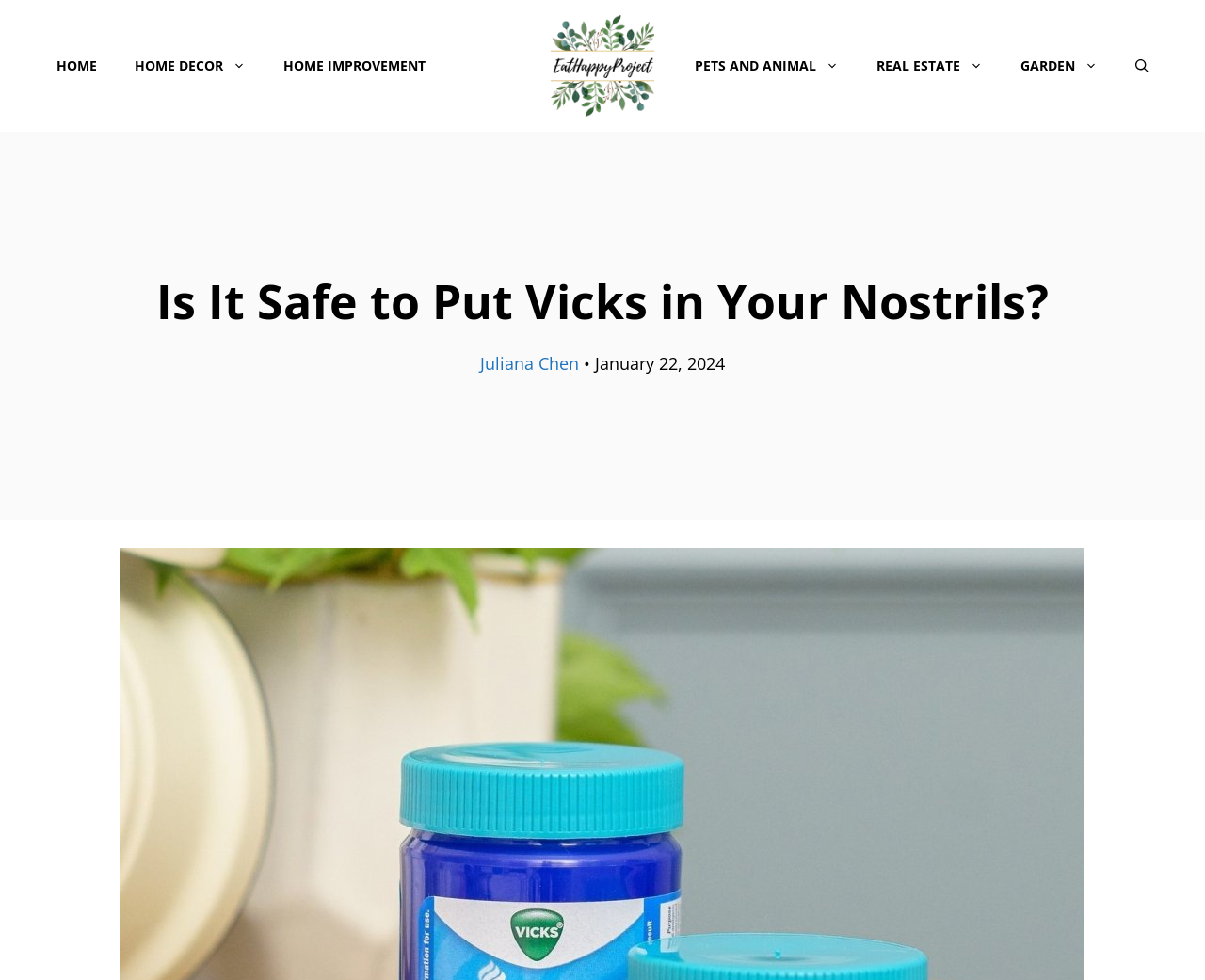Describe the webpage meticulously, covering all significant aspects.

The webpage is about the safety of using Vicks in one's nostrils, specifically discussing the potential problems of putting a Vicks plug-in baby in the nose. 

At the top of the page, there is a banner that spans the entire width, containing a link to the "EatHappyProject" website, accompanied by an image of the same name. Below the banner, there is a navigation menu with several links, including "HOME", "HOME DECOR", "HOME IMPROVEMENT", "PETS AND ANIMAL", "REAL ESTATE", and "GARDEN", as well as a link to open a search bar. 

The main content of the page is headed by a title "Is It Safe to Put Vicks in Your Nostrils?" which is centered near the top of the page. Below the title, there is a byline with the author's name, "Juliana Chen", followed by a bullet point and the publication date, "January 22, 2024".